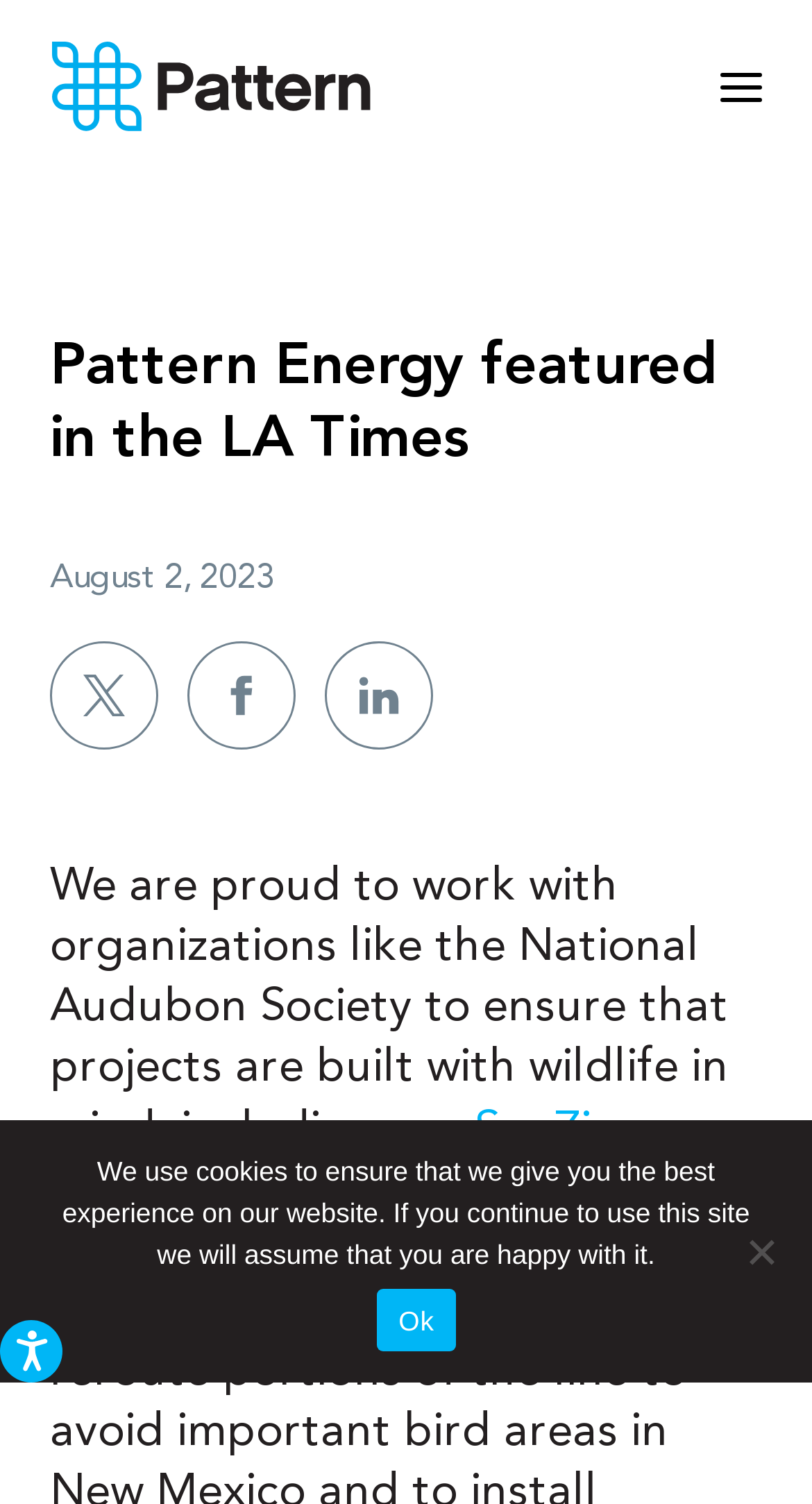Given the description of a UI element: "parent_node: Pattern Energy title="Navigation trigger"", identify the bounding box coordinates of the matching element in the webpage screenshot.

[0.887, 0.048, 0.938, 0.068]